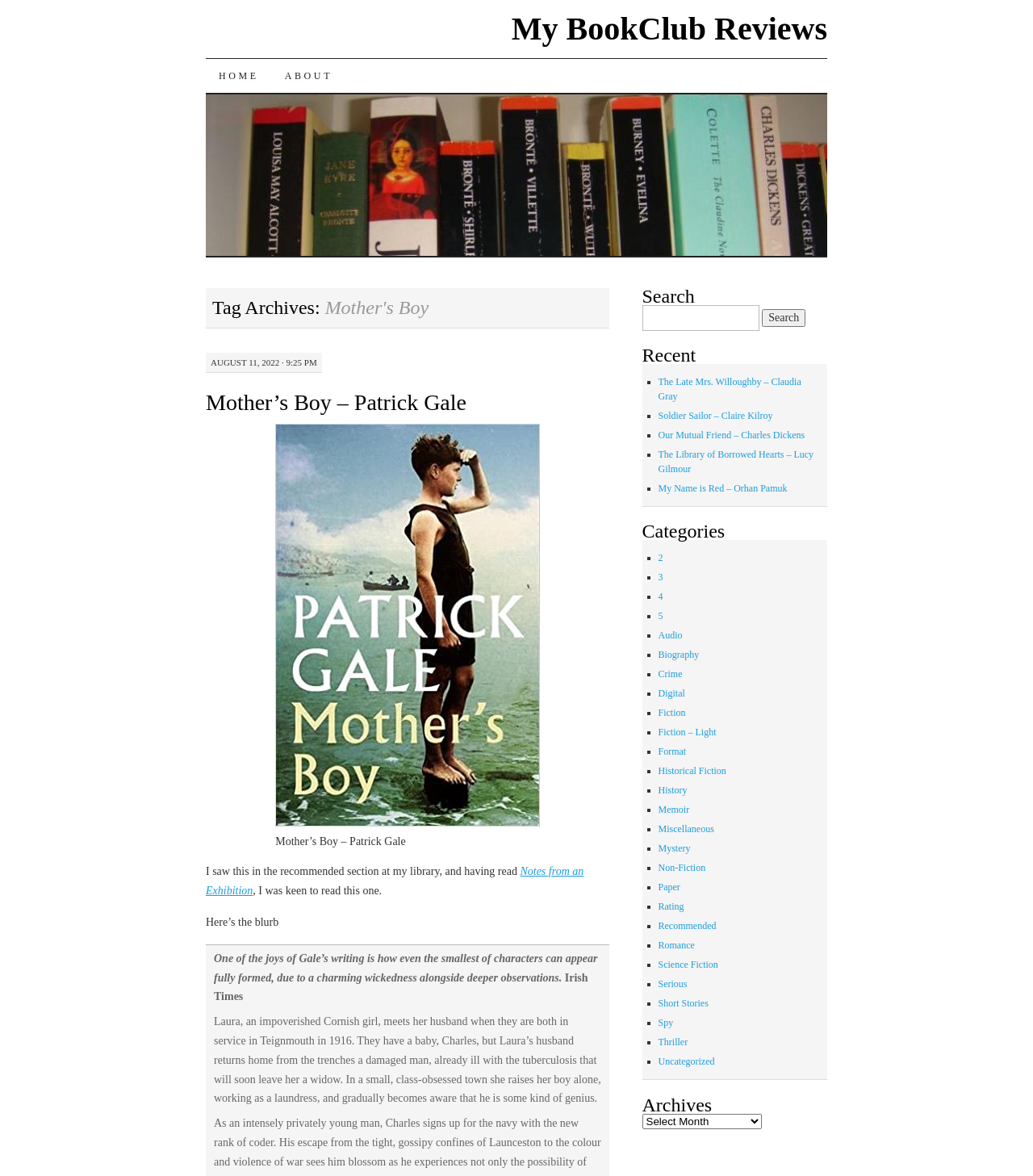Identify the bounding box coordinates for the region of the element that should be clicked to carry out the instruction: "Click on 'Welcome all' link". The bounding box coordinates should be four float numbers between 0 and 1, i.e., [left, top, right, bottom].

None